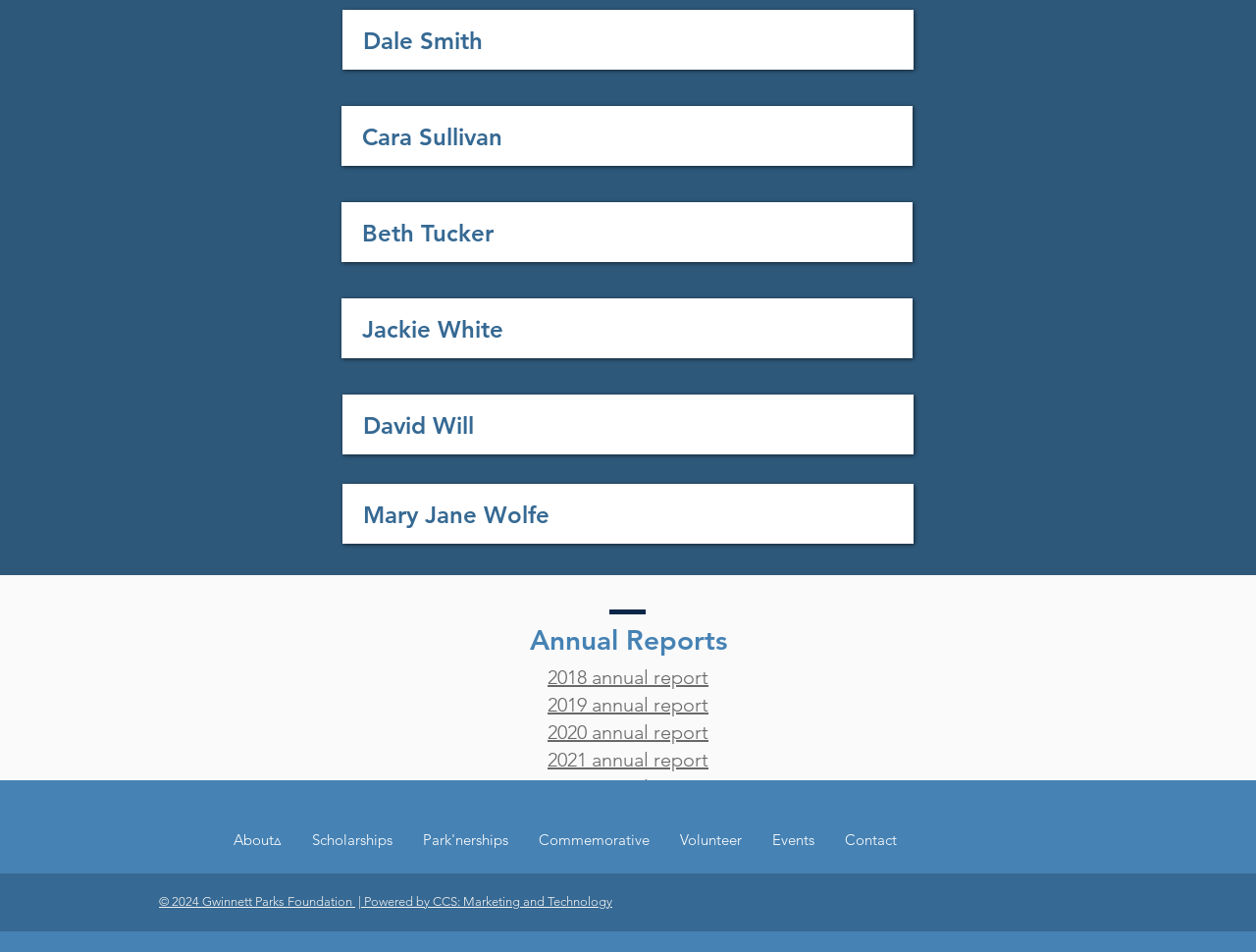Using the description: "© 2024 Gwinnett Parks Foundation", determine the UI element's bounding box coordinates. Ensure the coordinates are in the format of four float numbers between 0 and 1, i.e., [left, top, right, bottom].

[0.127, 0.939, 0.283, 0.955]